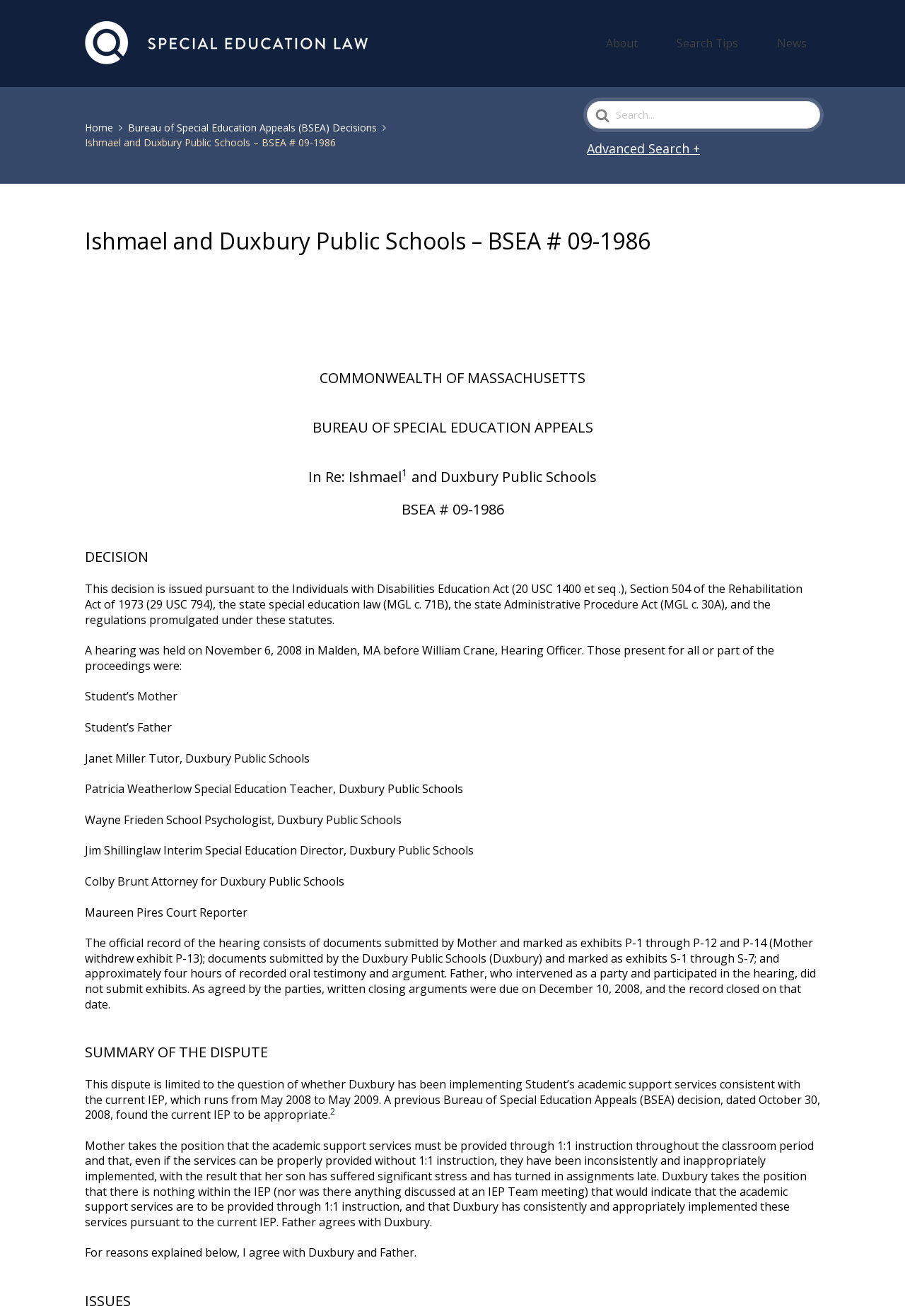What is the role of Patricia Weatherlow?
Please use the visual content to give a single word or phrase answer.

Special Education Teacher